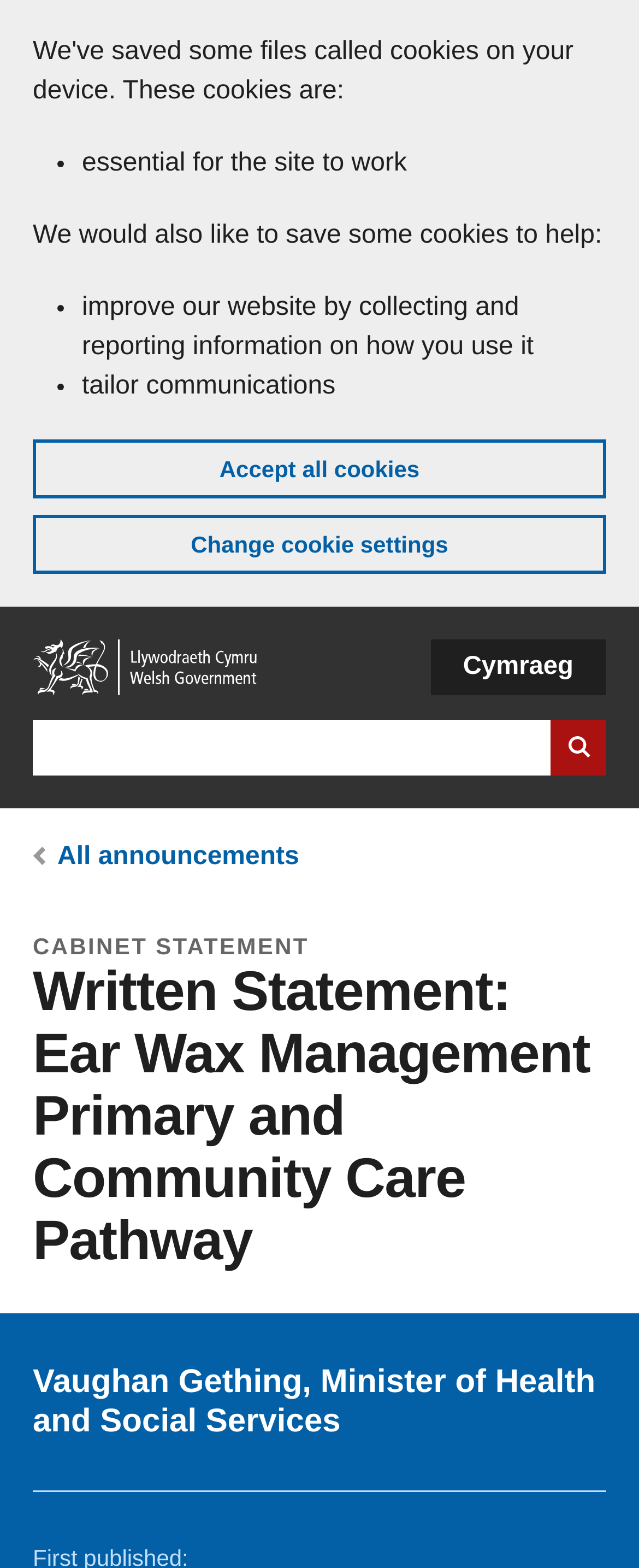Create a detailed summary of the webpage's content and design.

The webpage is about a written statement from Vaughan Gething, the Minister of Health and Social Services, regarding Ear Wax Management Primary and Community Care Pathway. 

At the top of the page, there is a banner that spans the entire width, which informs users about cookies on the GOV.WALES website. Below the banner, there is a link to skip to the main content. 

On the top-left corner, there is a navigation menu with a link to the home page and a search bar where users can search the GOV.WALES website. The search bar is accompanied by a search button. 

To the right of the search bar, there is a language navigation menu with a button to switch to the Welsh language, Cymraeg. 

Below the navigation menu, there is a breadcrumb trail that shows the user's current location on the website. The breadcrumb trail includes a link to all announcements. 

The main content of the page is a written statement, which is divided into sections. The title of the statement, "Written Statement: Ear Wax Management Primary and Community Care Pathway", is prominently displayed. Below the title, there is a subtitle that indicates the author of the statement, Vaughan Gething, Minister of Health and Social Services.